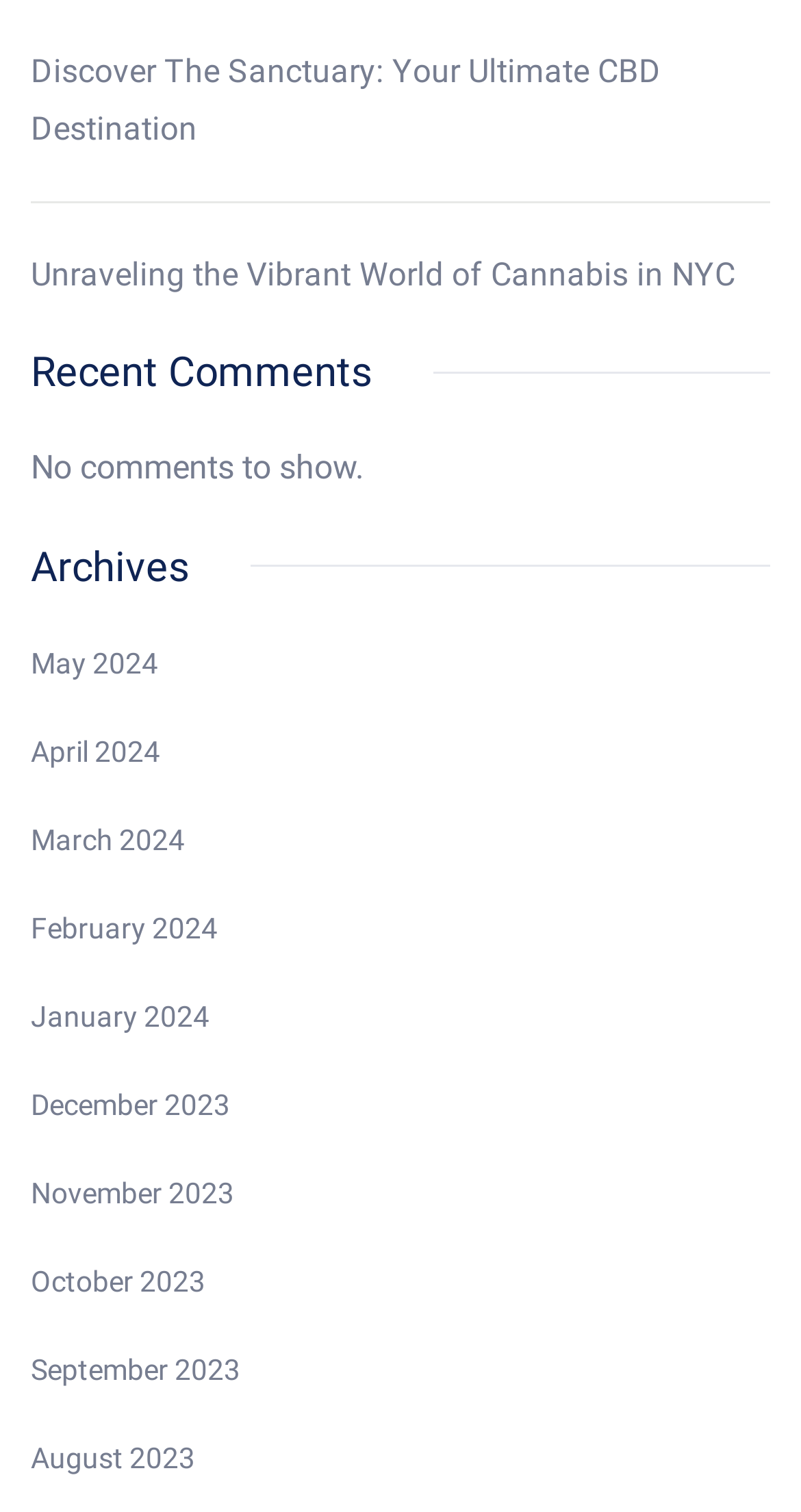Locate the bounding box coordinates of the clickable area needed to fulfill the instruction: "View archives for May 2024".

[0.038, 0.42, 0.197, 0.458]